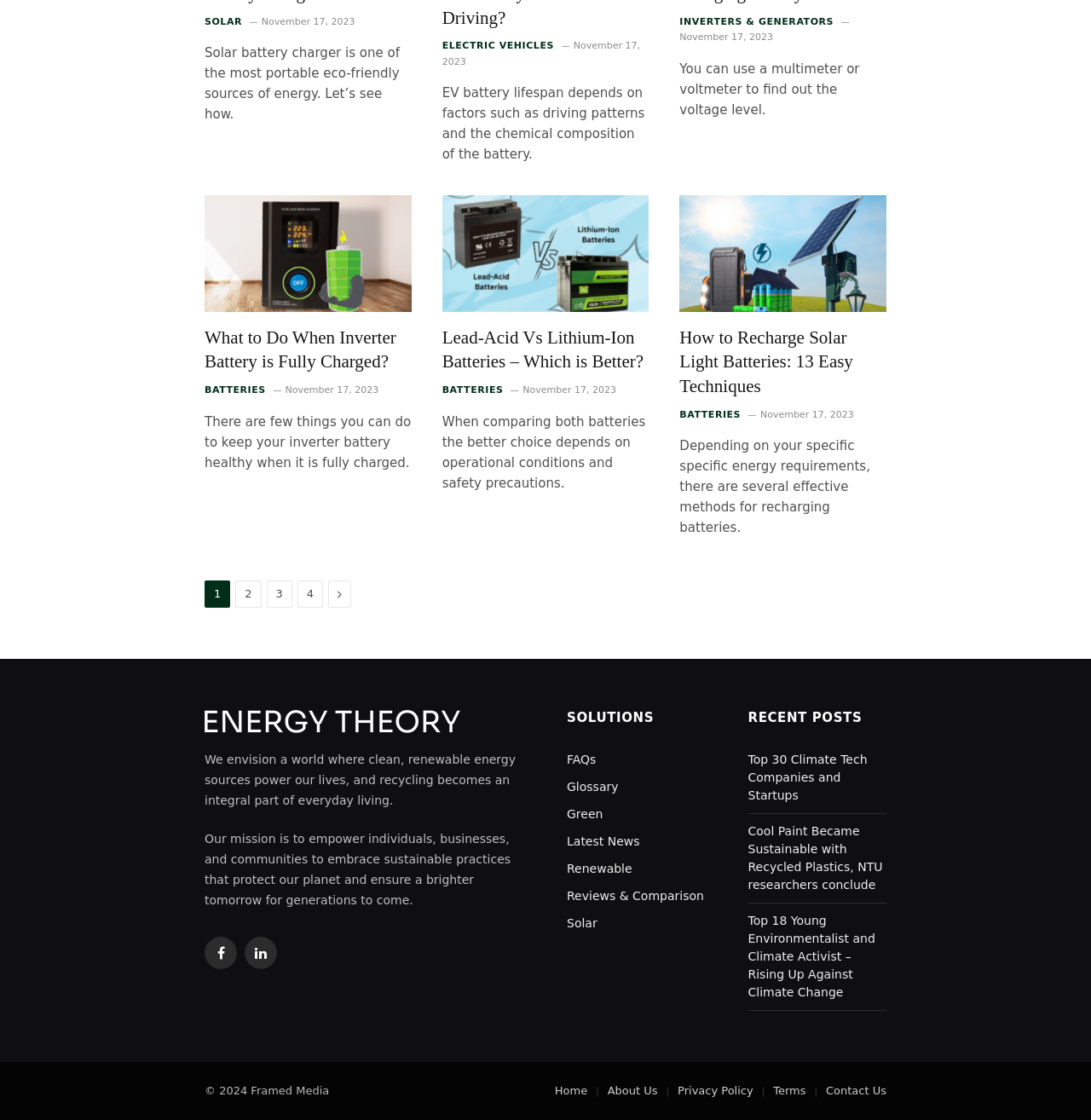Please identify the bounding box coordinates of the element's region that I should click in order to complete the following instruction: "Click on SOLAR link". The bounding box coordinates consist of four float numbers between 0 and 1, i.e., [left, top, right, bottom].

[0.188, 0.014, 0.222, 0.026]